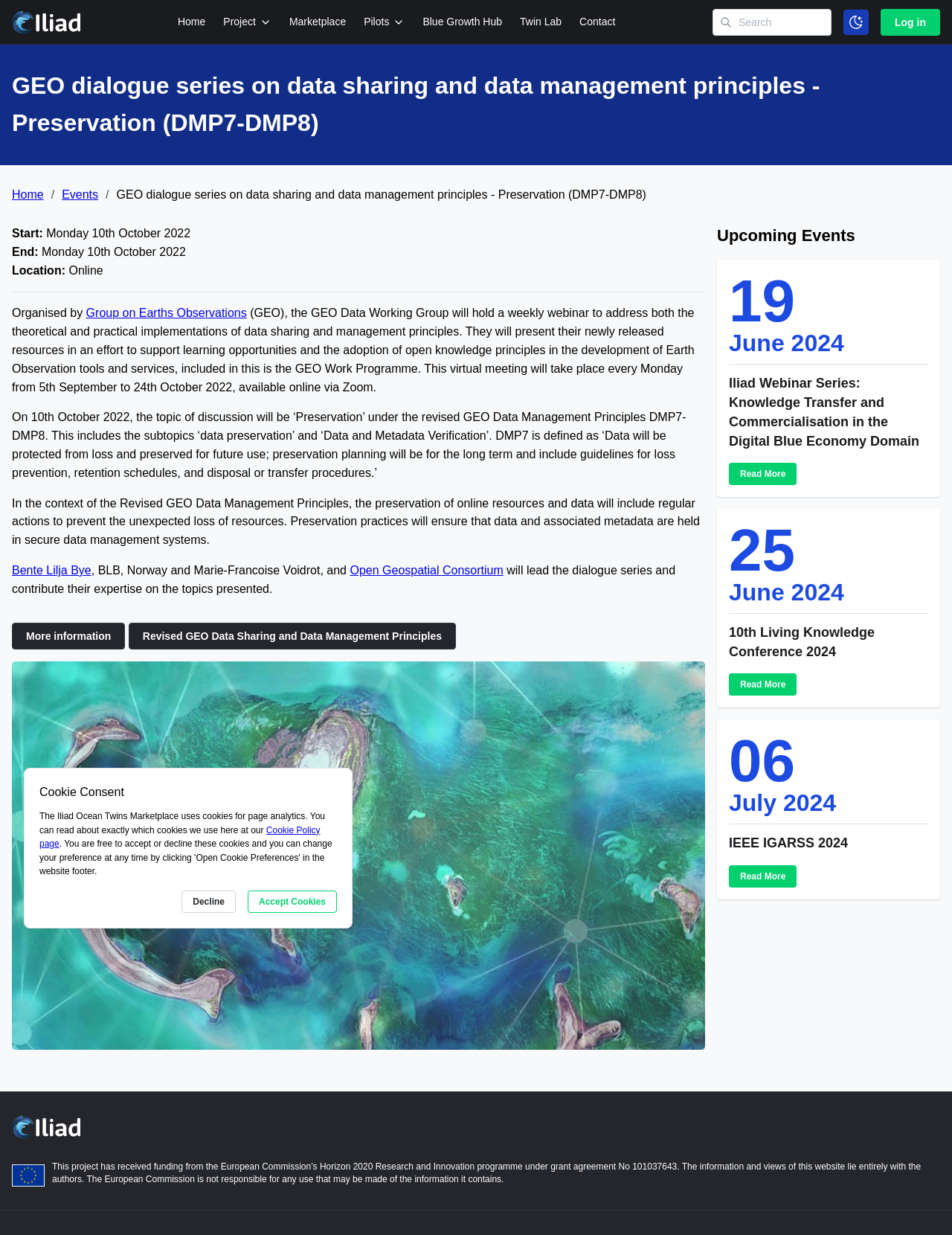What is the purpose of the GEO Data Working Group?
Kindly give a detailed and elaborate answer to the question.

The GEO Data Working Group is holding a weekly webinar to address both the theoretical and practical implementations of data sharing and management principles, and to support learning opportunities and the adoption of open knowledge principles in the development of Earth Observation tools and services.